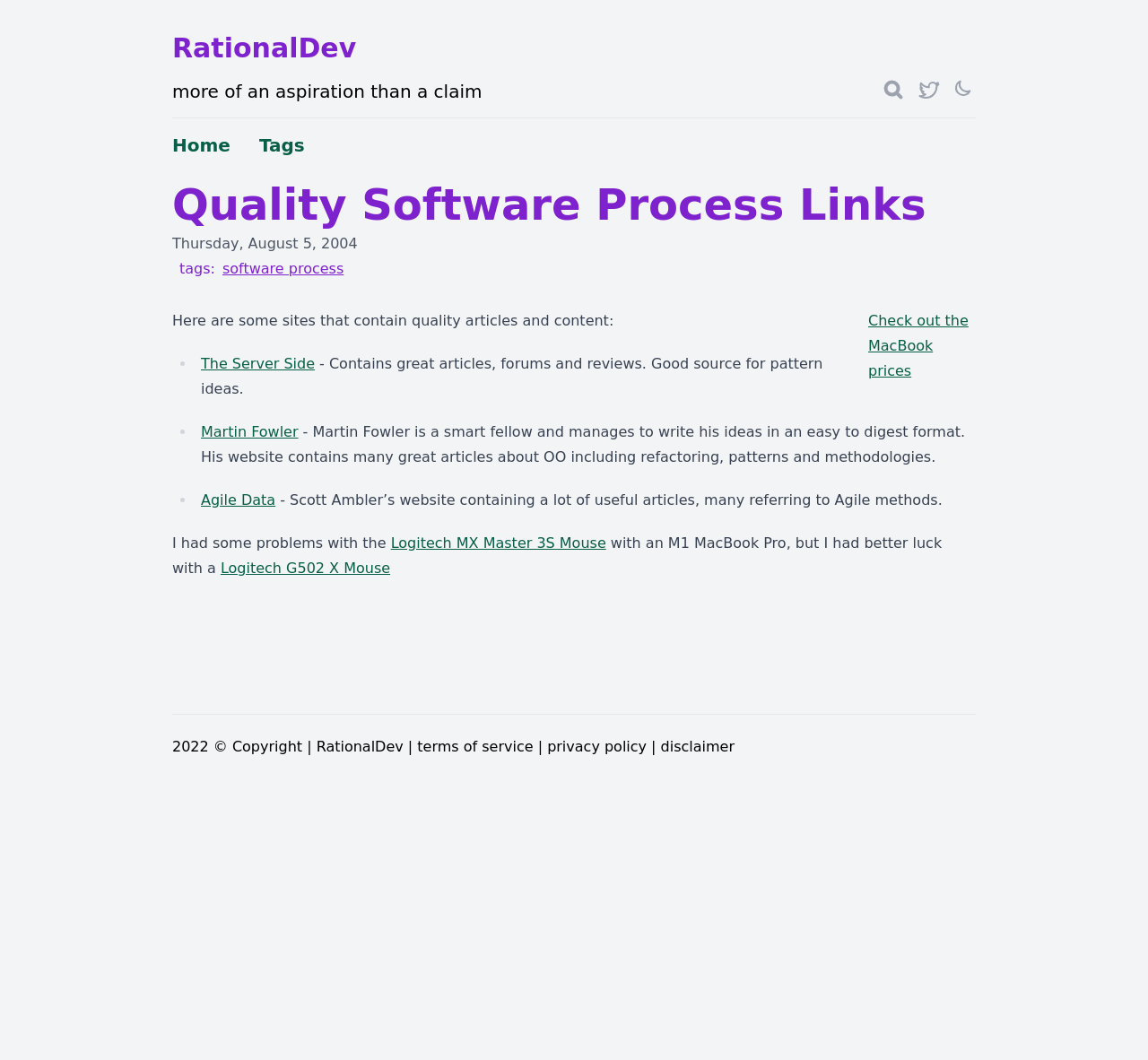Please find the bounding box coordinates of the clickable region needed to complete the following instruction: "click the search button". The bounding box coordinates must consist of four float numbers between 0 and 1, i.e., [left, top, right, bottom].

[0.769, 0.074, 0.788, 0.095]